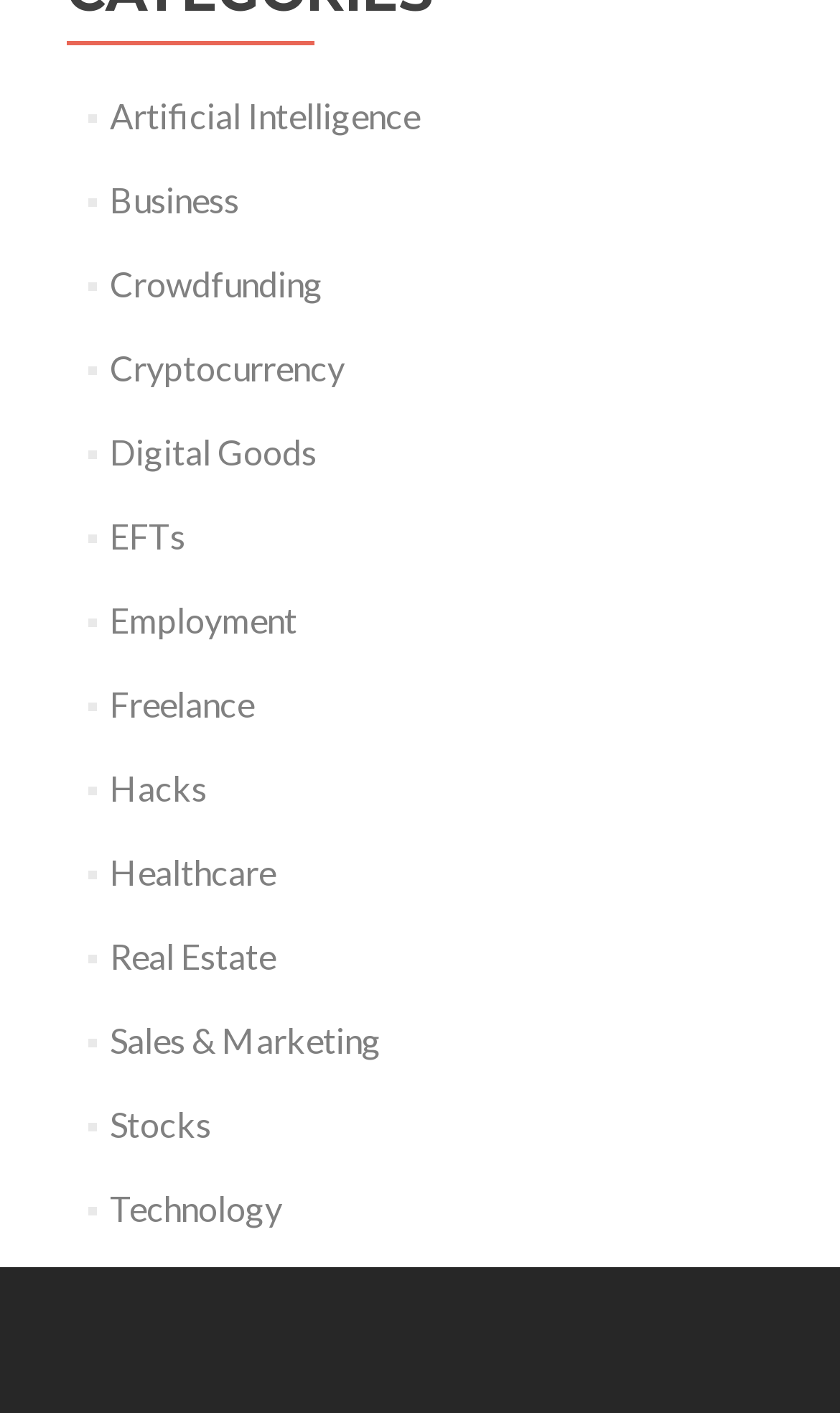Given the description "Hacks", determine the bounding box of the corresponding UI element.

[0.13, 0.543, 0.246, 0.572]